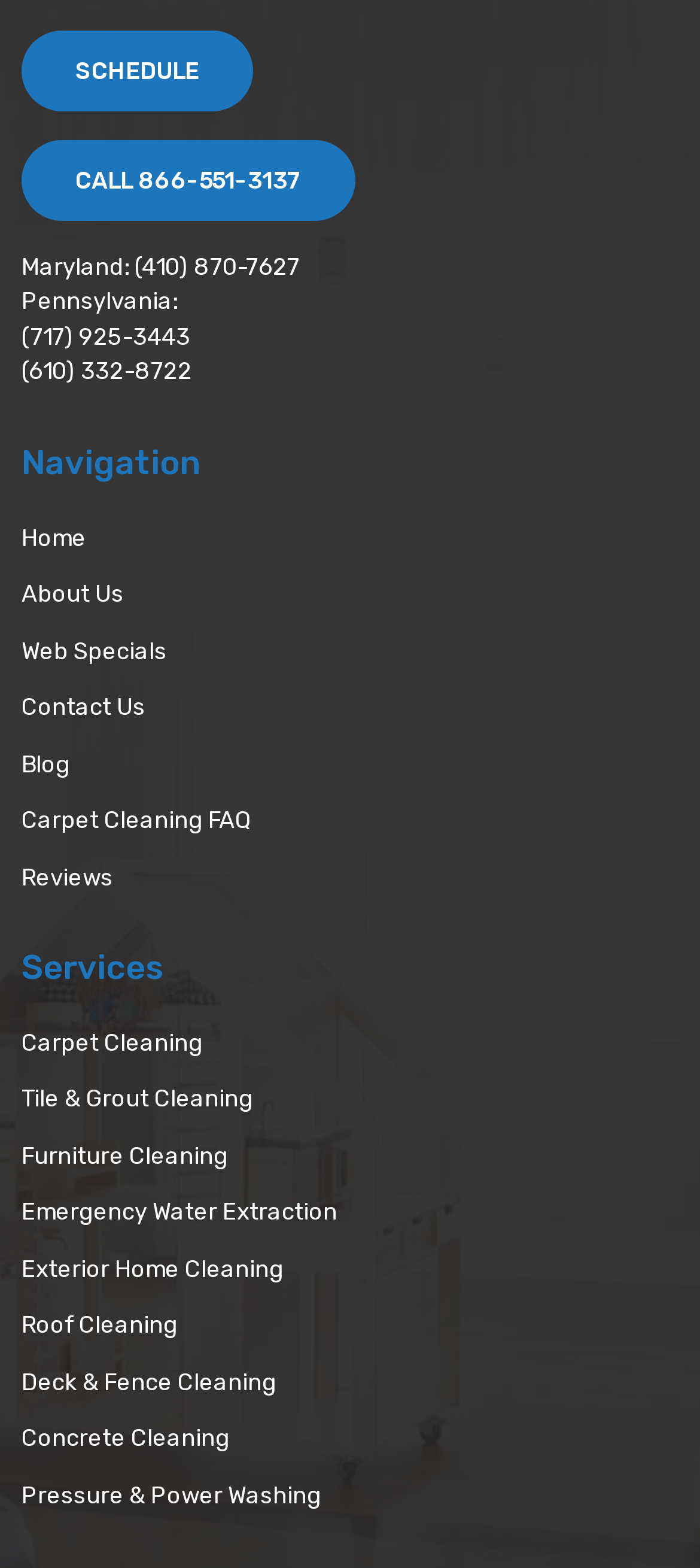Please determine the bounding box coordinates of the area that needs to be clicked to complete this task: 'Visit the Home page'. The coordinates must be four float numbers between 0 and 1, formatted as [left, top, right, bottom].

[0.031, 0.332, 0.969, 0.354]